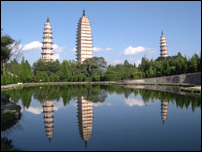What surrounds the pagodas?
Answer the question with a detailed explanation, including all necessary information.

According to the caption, the area surrounding the pagodas is characterized by lush greenery, which enhances the tranquil atmosphere and invites visitors to appreciate the harmonious blend of nature and historical structures.